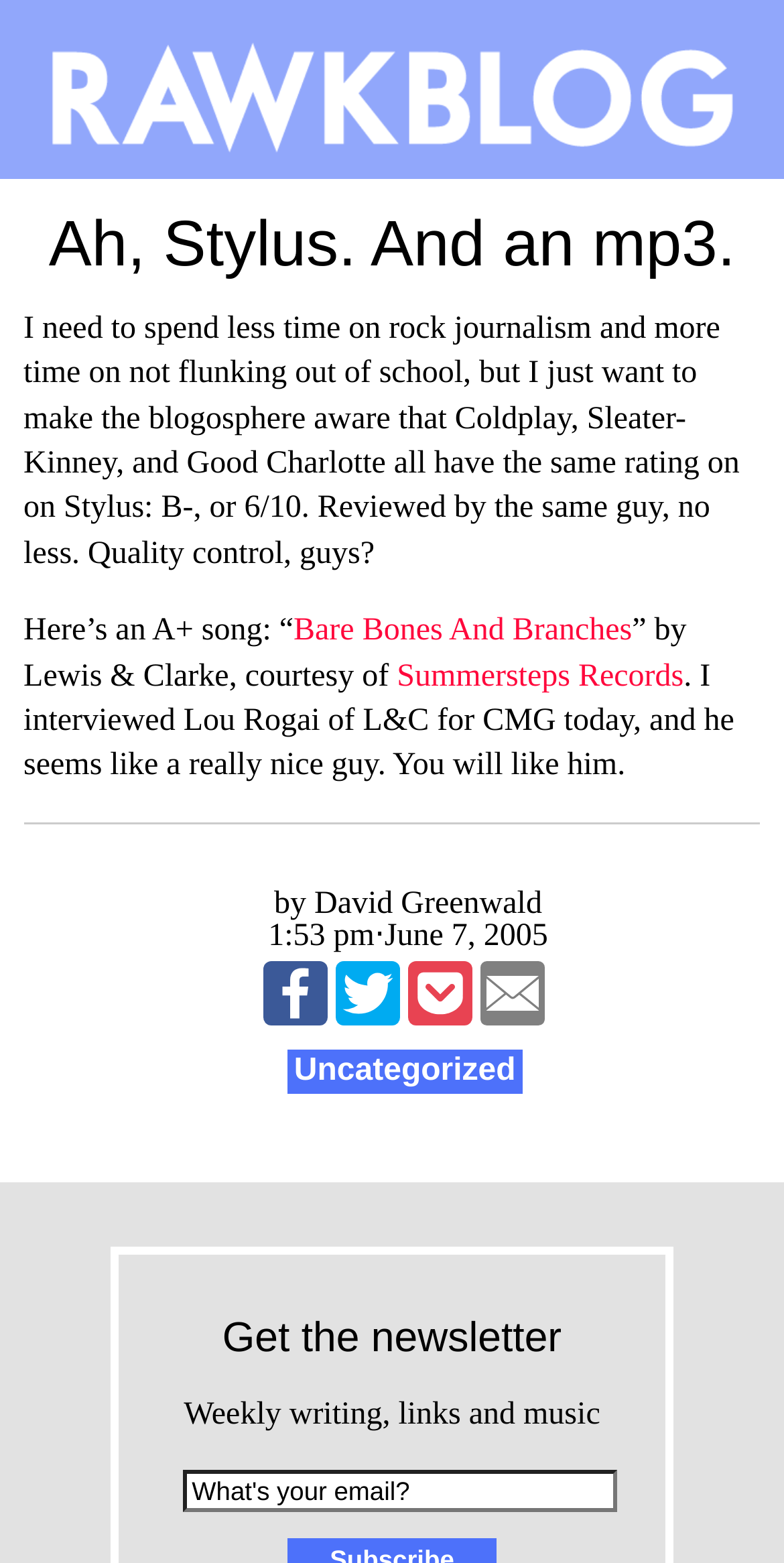Give a short answer using one word or phrase for the question:
What is the name of the song mentioned in the article?

Bare Bones And Branches